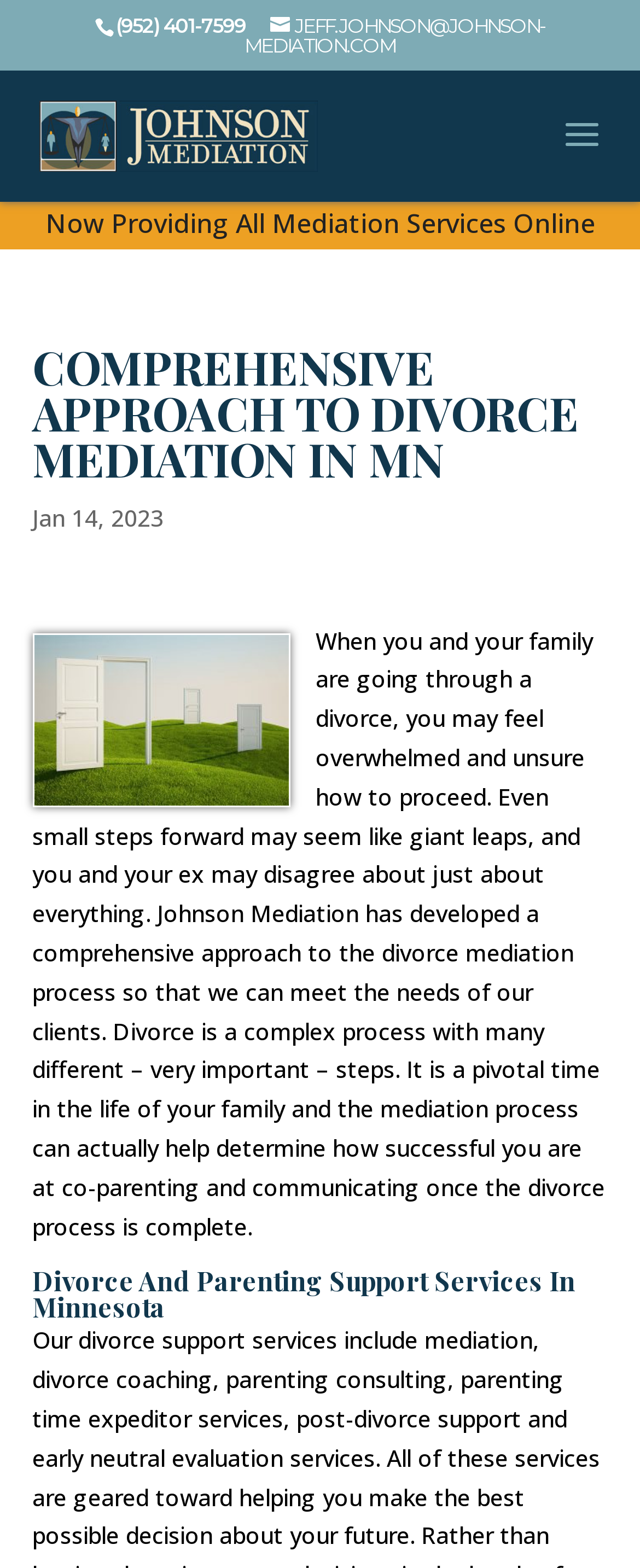What is the phone number for Johnson Mediation?
Look at the screenshot and respond with one word or a short phrase.

(952) 401-7599